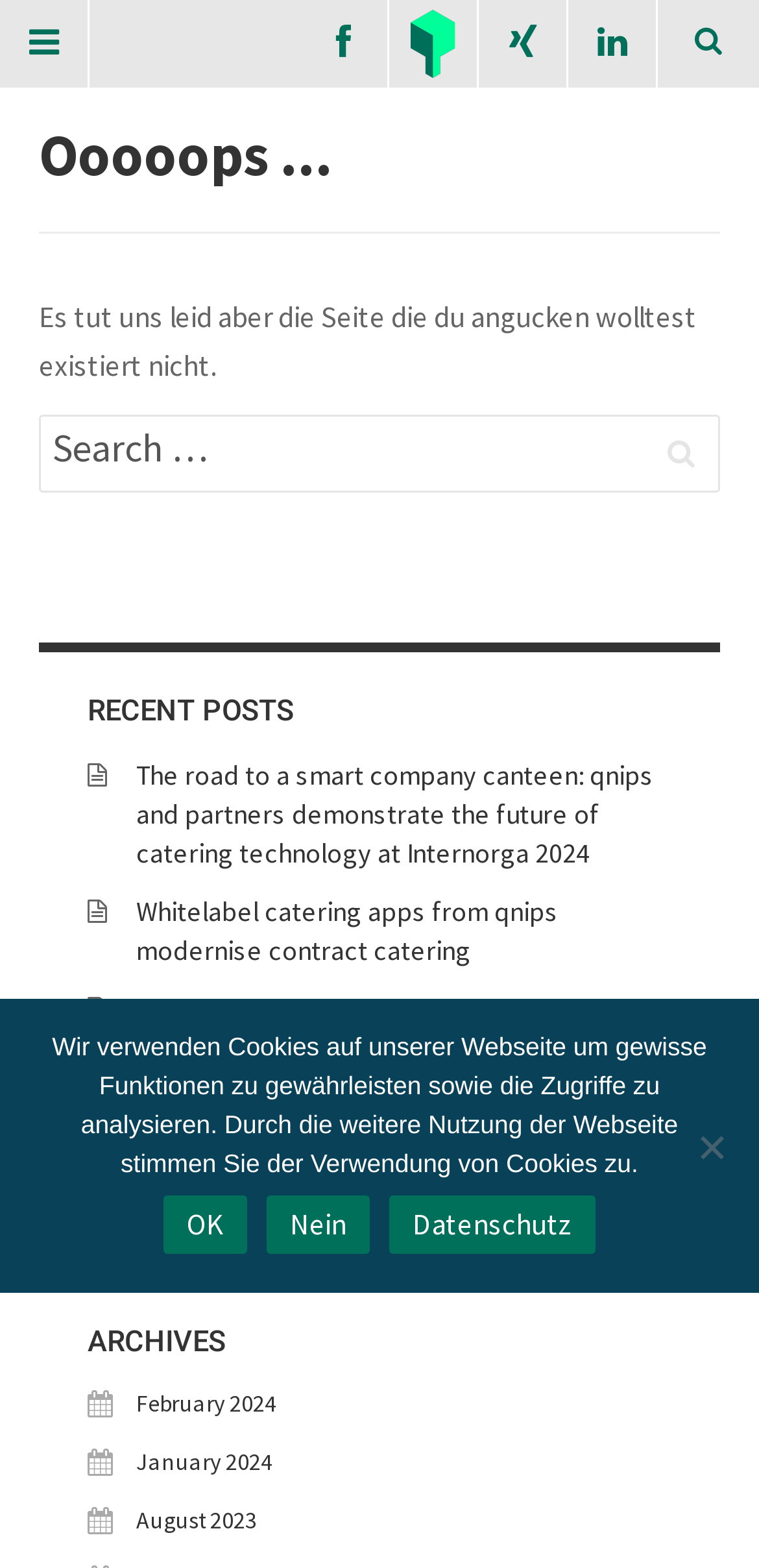Please look at the image and answer the question with a detailed explanation: What is the name of the digital platform?

The name of the digital platform is qnips, which is mentioned in the heading 'Digital Platform for Contract Catering' and also in the image 'qnips'.